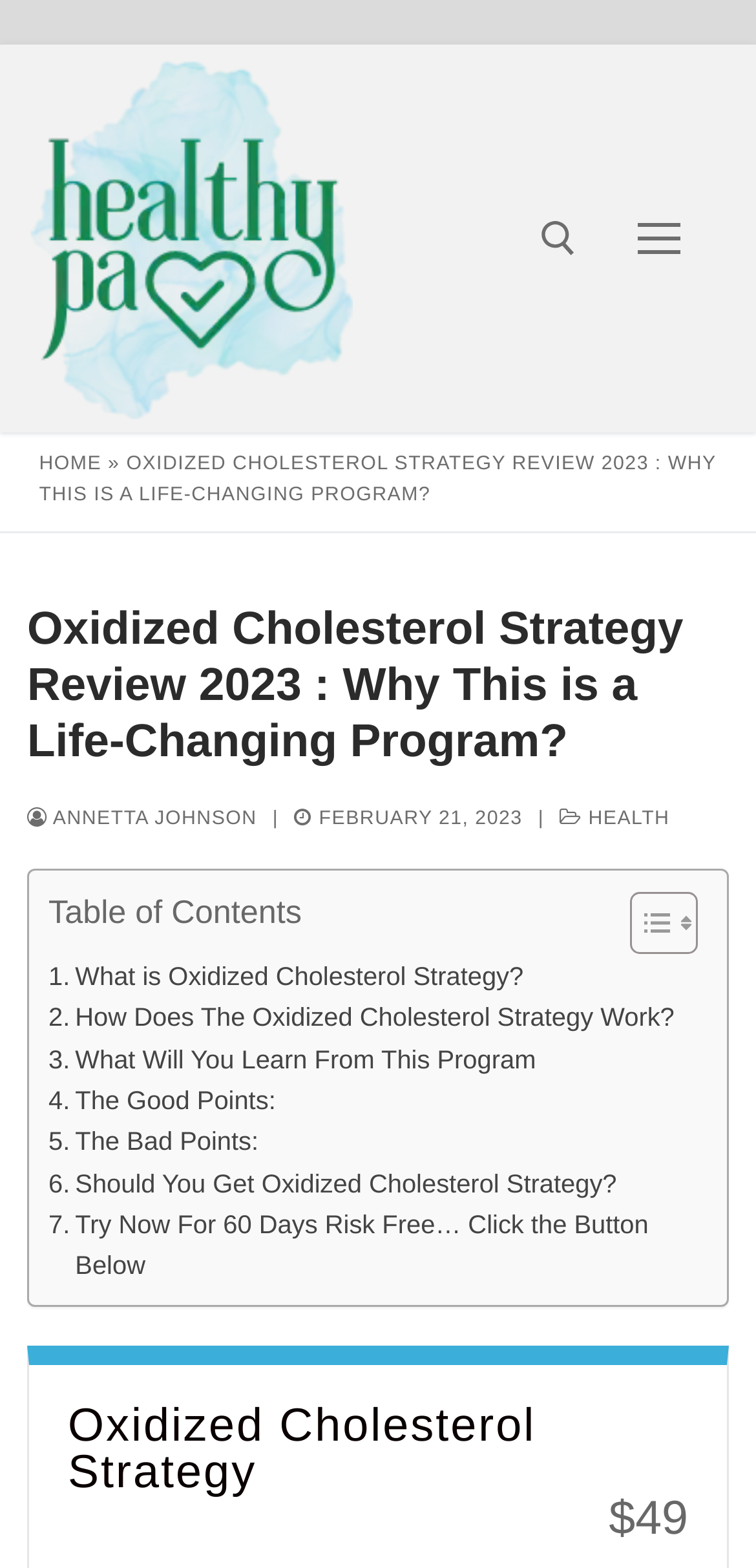Using the details in the image, give a detailed response to the question below:
What is the name of the program reviewed?

The name of the program reviewed can be found in the heading of the webpage, which is 'Oxidized Cholesterol Strategy Review 2023 : Why This is a Life-Changing Program?'.